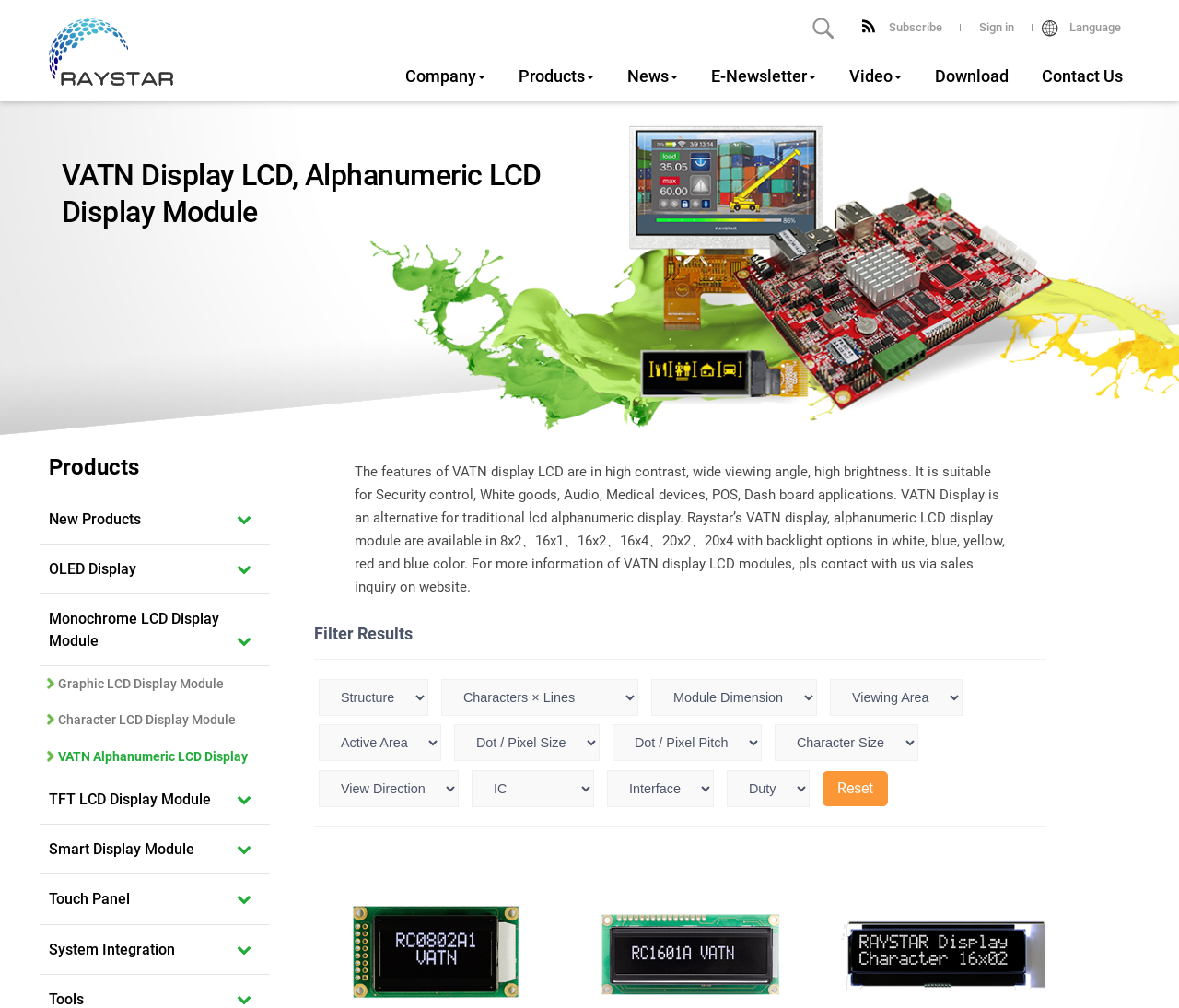Indicate the bounding box coordinates of the element that needs to be clicked to satisfy the following instruction: "View company information". The coordinates should be four float numbers between 0 and 1, i.e., [left, top, right, bottom].

[0.33, 0.05, 0.426, 0.101]